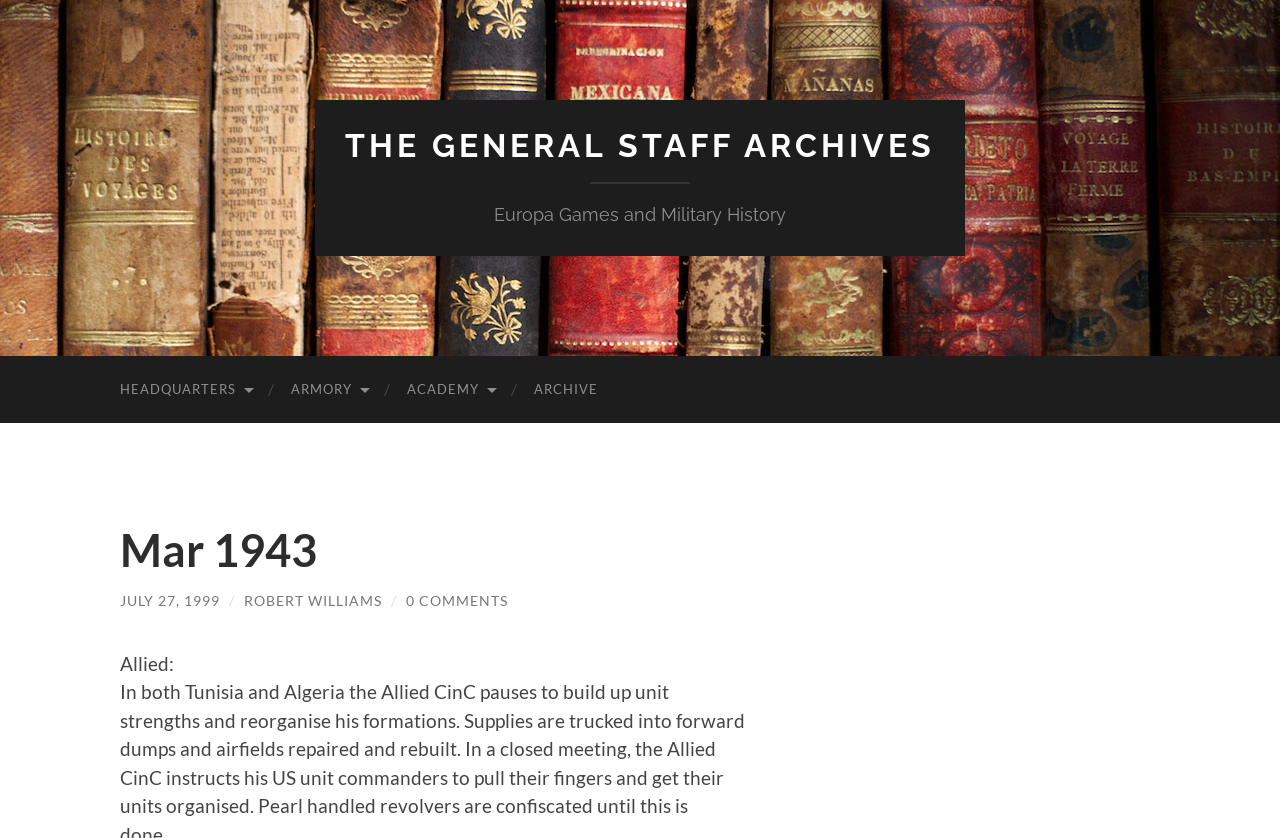Determine the bounding box coordinates of the element that should be clicked to execute the following command: "Go to ARCHIVE".

[0.402, 0.425, 0.483, 0.505]